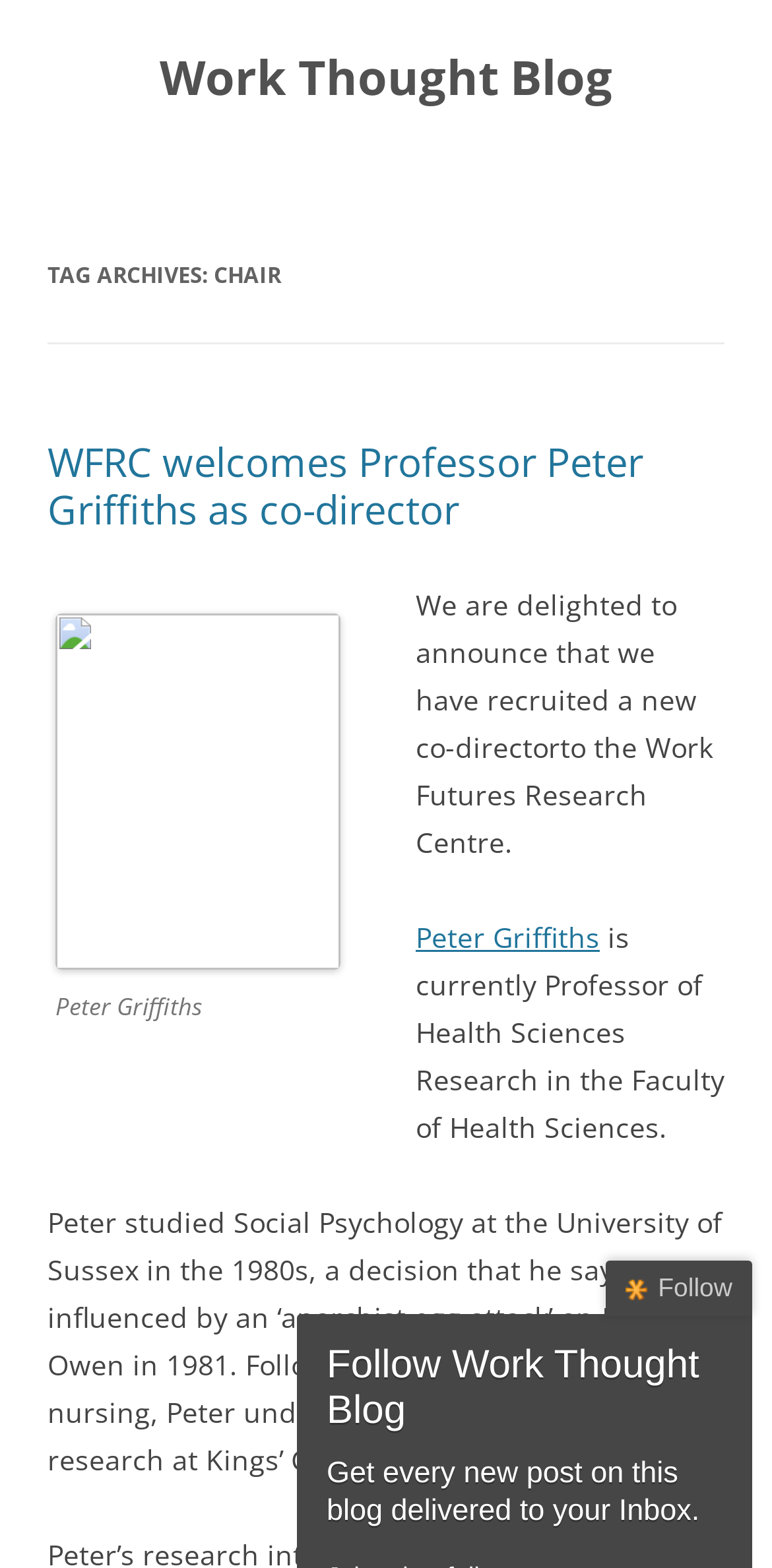Answer the question briefly using a single word or phrase: 
What is the name of the blog?

Work Thought Blog